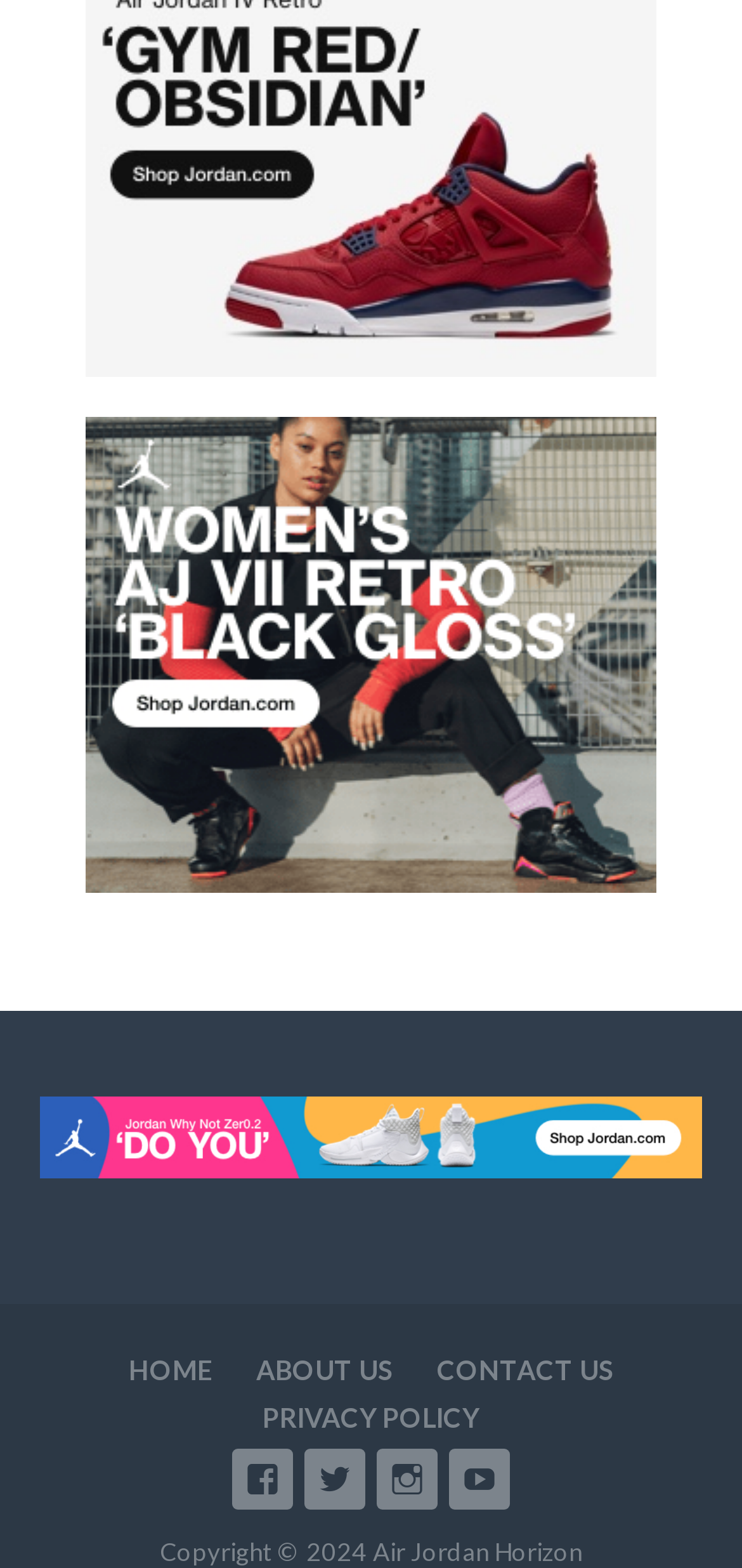What is the year of the copyright?
Answer the question with a single word or phrase derived from the image.

2024